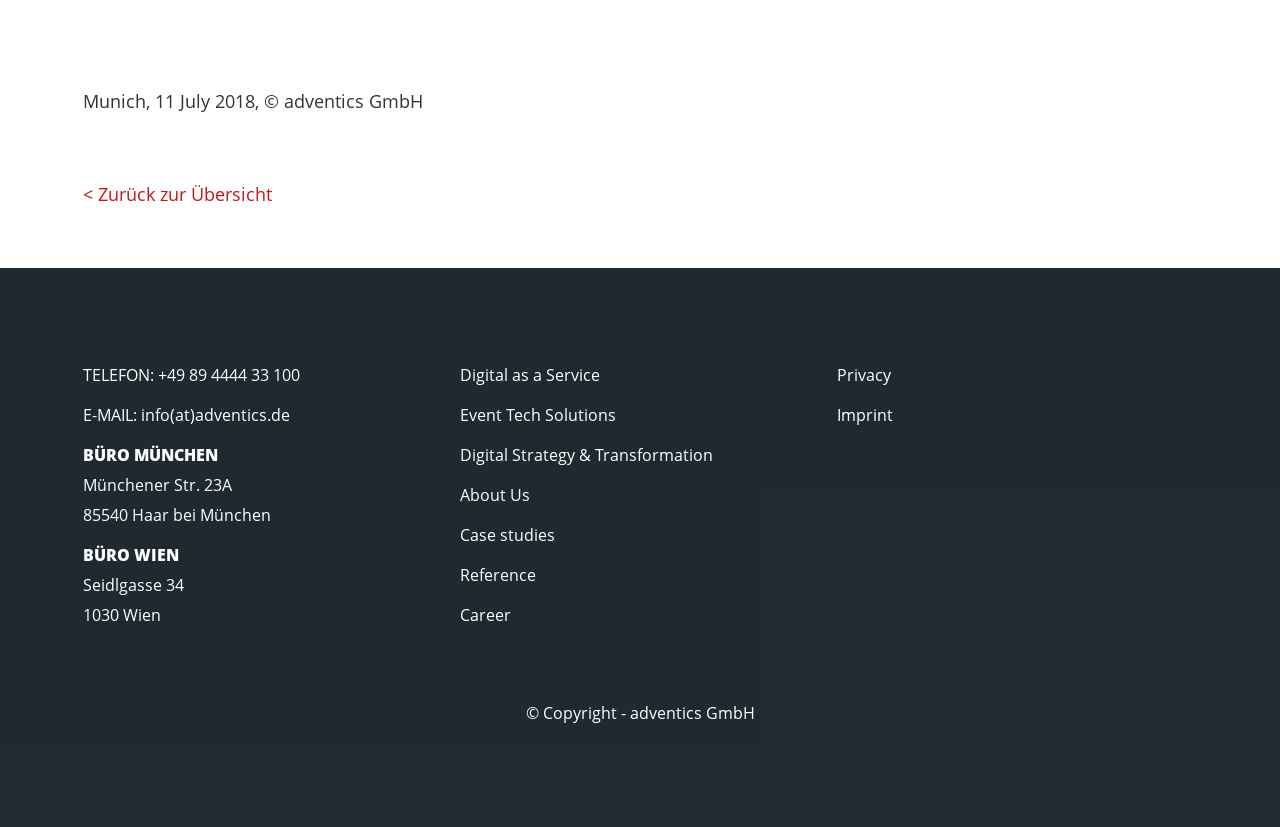Specify the bounding box coordinates for the region that must be clicked to perform the given instruction: "read about the company".

[0.359, 0.586, 0.414, 0.612]